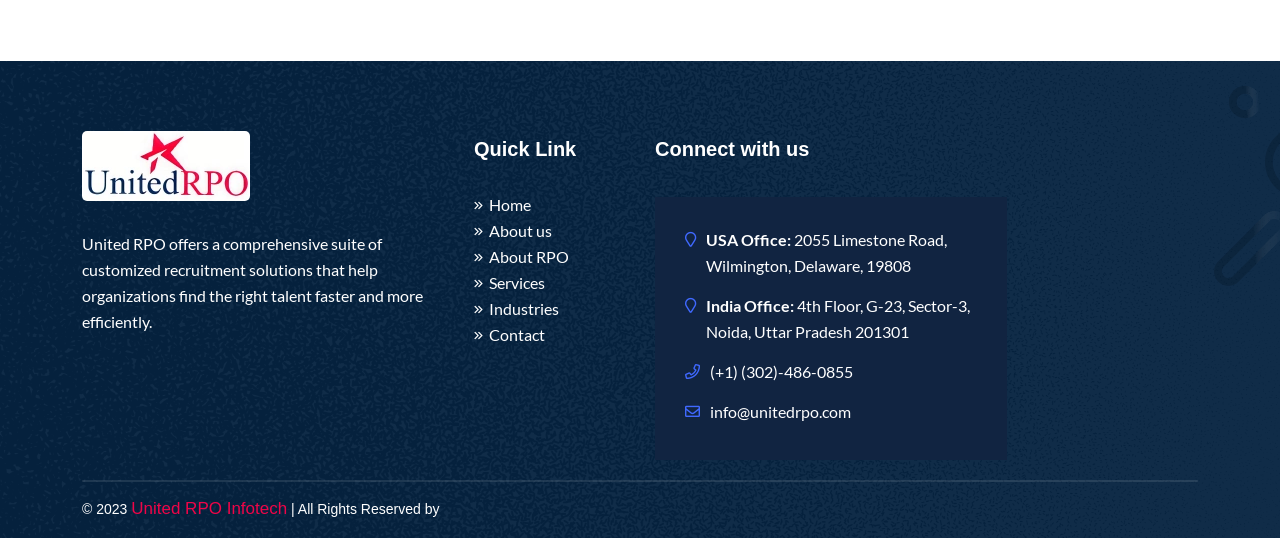Determine the bounding box coordinates of the clickable element to complete this instruction: "Log in to the website". Provide the coordinates in the format of four float numbers between 0 and 1, [left, top, right, bottom].

None